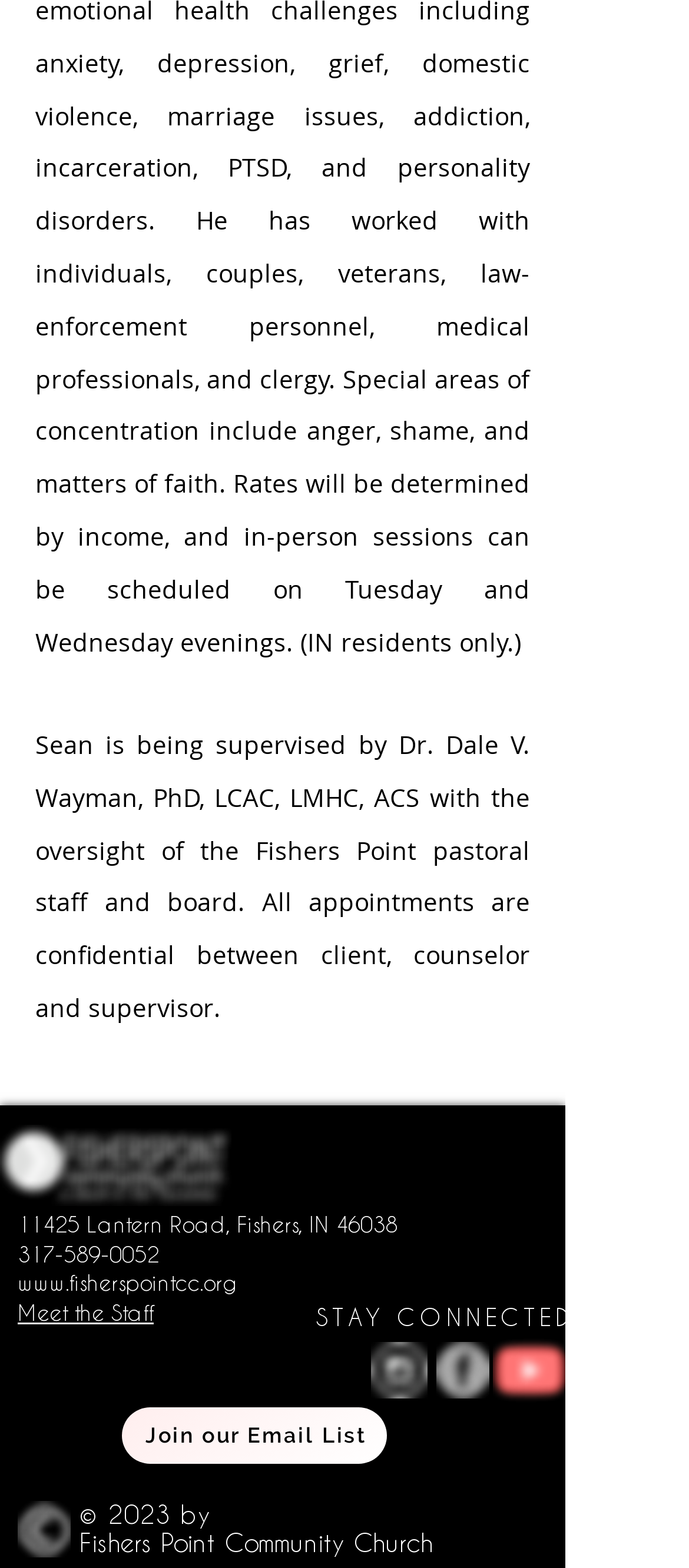Who is supervising Sean?
Can you give a detailed and elaborate answer to the question?

The webpage mentions that Sean is being supervised by Dr. Dale V. Wayman, PhD, LCAC, LMHC, ACS with the oversight of the Fishers Point pastoral staff and board.